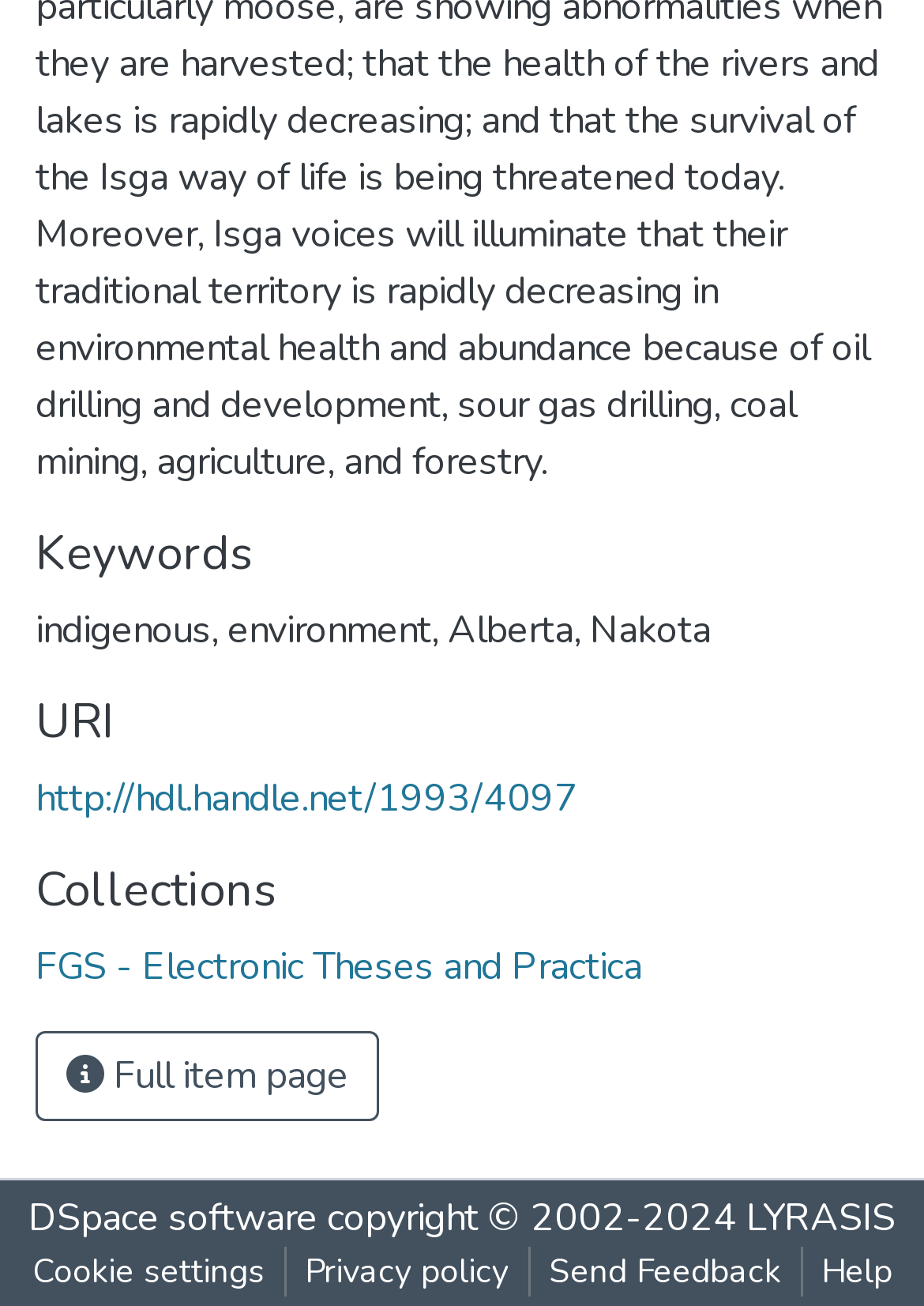Identify the bounding box coordinates of the specific part of the webpage to click to complete this instruction: "Send feedback".

[0.573, 0.954, 0.865, 0.992]